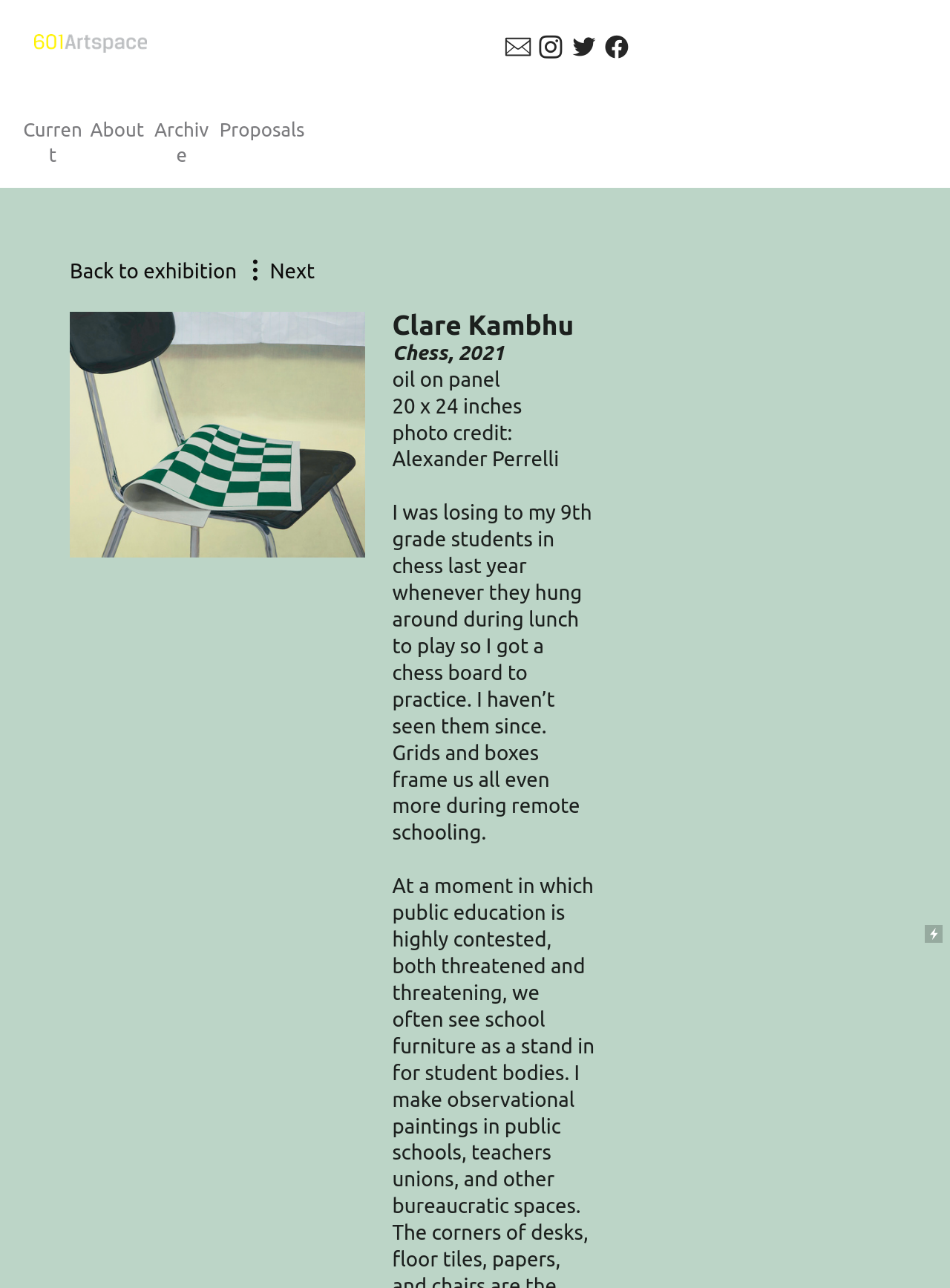Please identify the bounding box coordinates of the clickable region that I should interact with to perform the following instruction: "View the artist's profile". The coordinates should be expressed as four float numbers between 0 and 1, i.e., [left, top, right, bottom].

[0.036, 0.035, 0.155, 0.049]